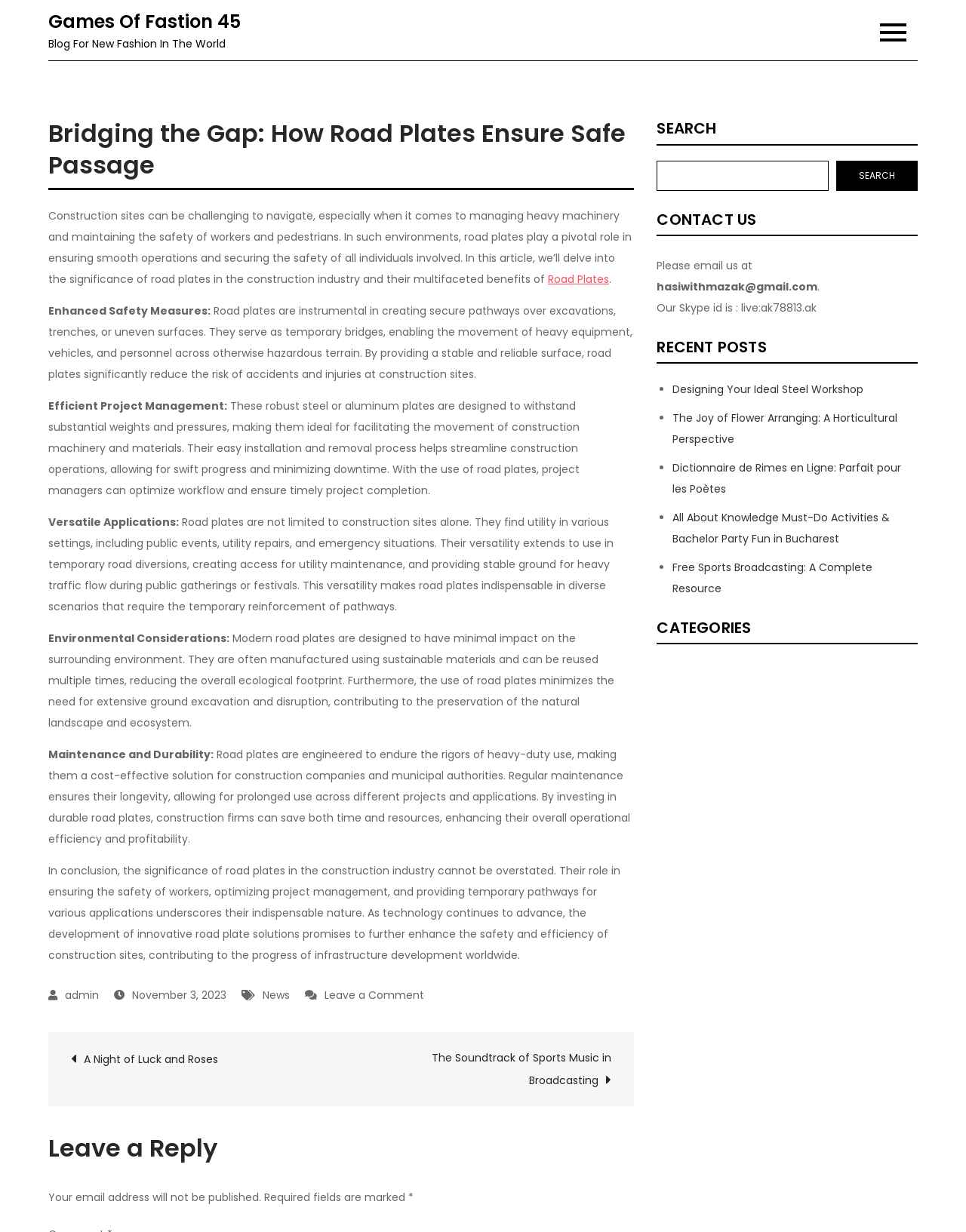What is the purpose of road plates in construction sites?
Use the image to give a comprehensive and detailed response to the question.

According to the article, road plates are used to create secure pathways over excavations, trenches, or uneven surfaces, enabling the movement of heavy equipment, vehicles, and personnel across otherwise hazardous terrain.